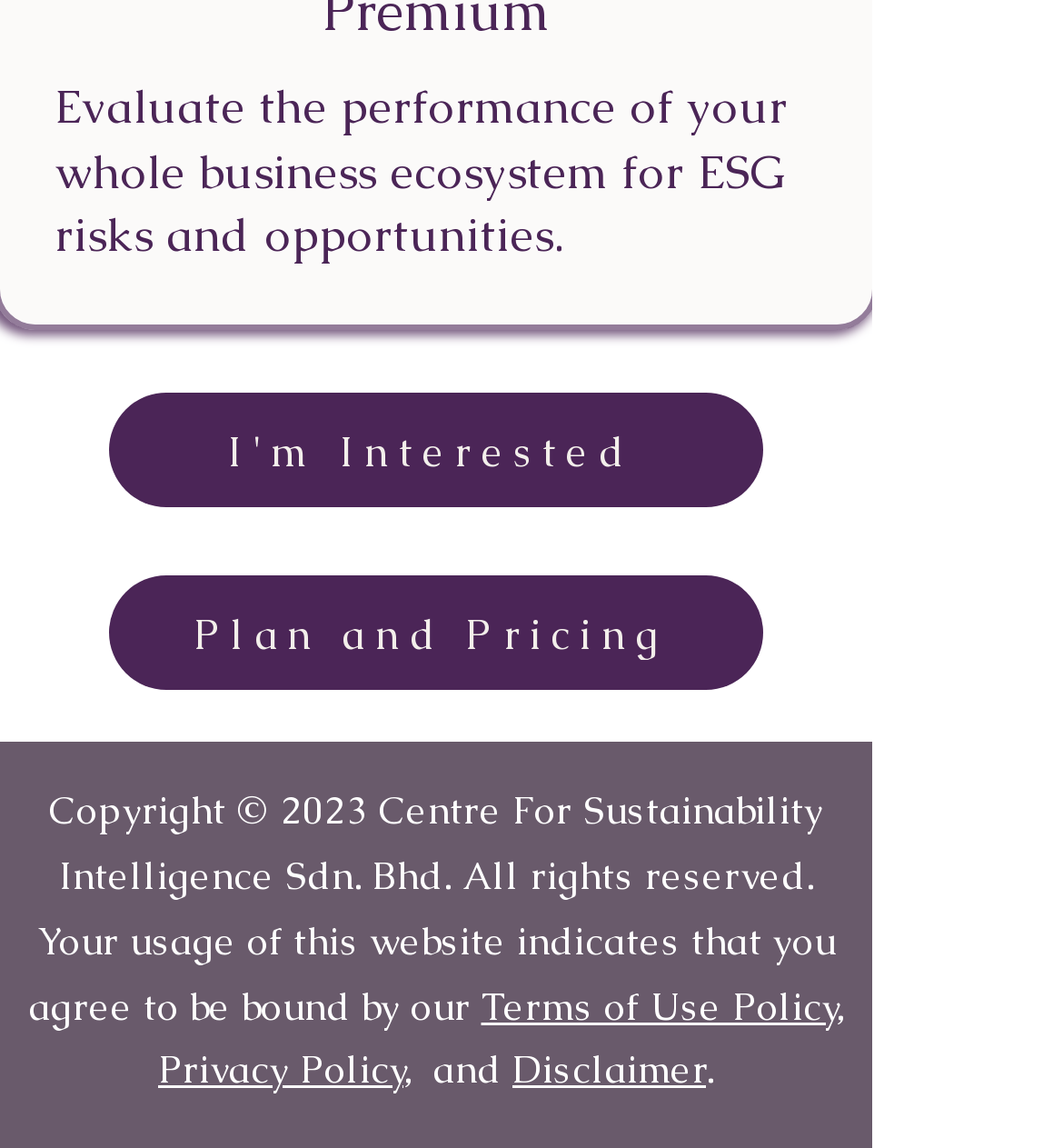What is the position of the 'Plan and Pricing' link on the webpage?
Offer a detailed and exhaustive answer to the question.

By comparing the y1 and y2 coordinates of the bounding box of the 'I'm Interested' link and the 'Plan and Pricing' link, I found that the 'Plan and Pricing' link is positioned below the 'I'm Interested' link on the webpage.